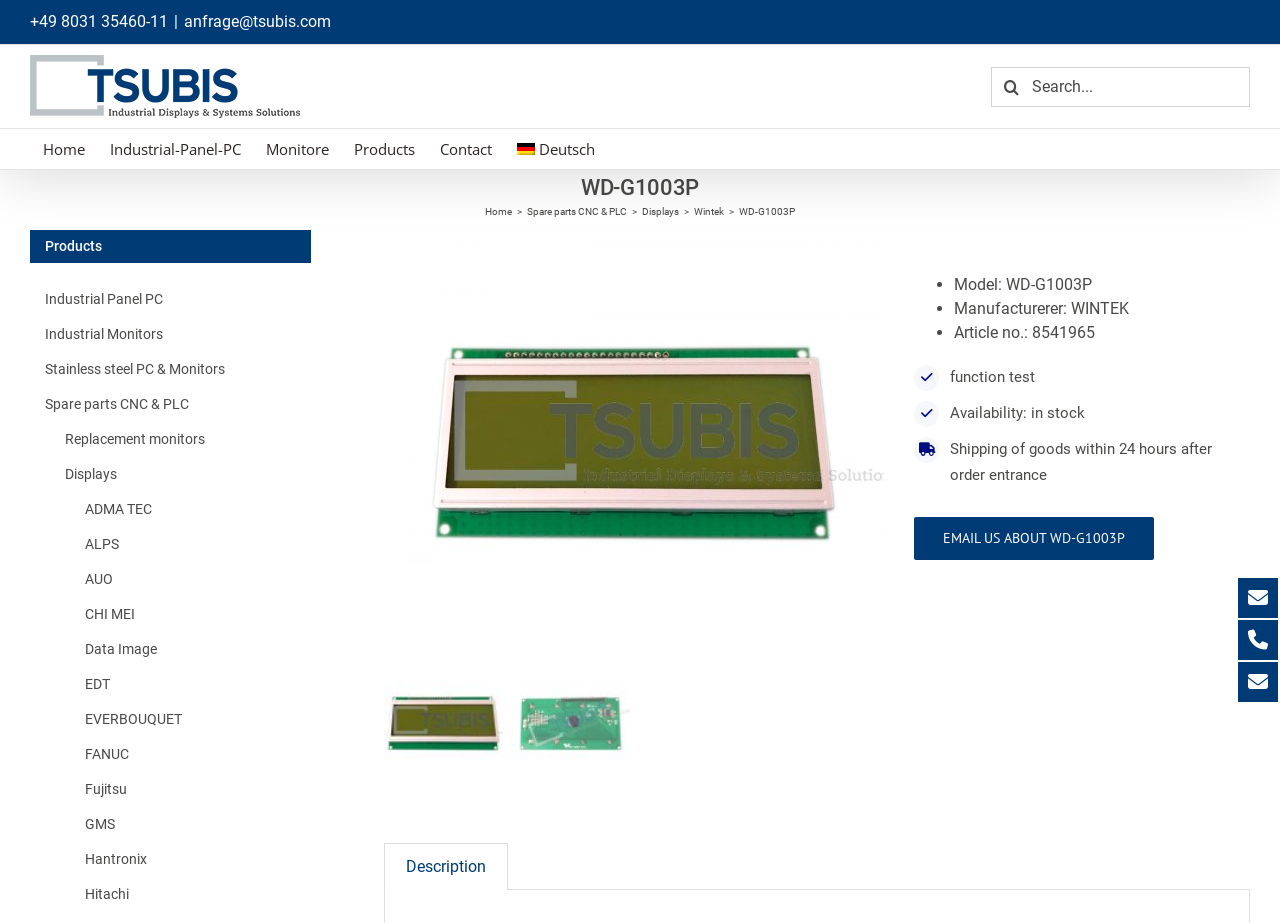Detail the various sections and features present on the webpage.

This webpage is about a product, specifically the WD-G1003P model from WINTEK, with the article number 8541965. At the top left corner, there is a logo of Tsubis GmbH, along with a phone number and an email address. 

Below the logo, there is a search bar with a search button and a navigation menu with links to Home, Industrial-Panel-PC, Monitore, Products, and Contact. 

The main content of the page is divided into two sections. On the left side, there is a list of links to various products and categories, including Spare parts CNC & PLC, Displays, and Wintek. 

On the right side, there is a detailed description of the WD-G1003P product, including its model, manufacturer, and article number. There are also some icons and images related to the product. Below the product description, there are some links to related information, such as a description of the product and its availability, which is in stock. 

Additionally, there is a tab list at the bottom of the page with a tab for Description, which is not selected by default. The page also has some social media links and a link to email the company about the product at the bottom right corner.